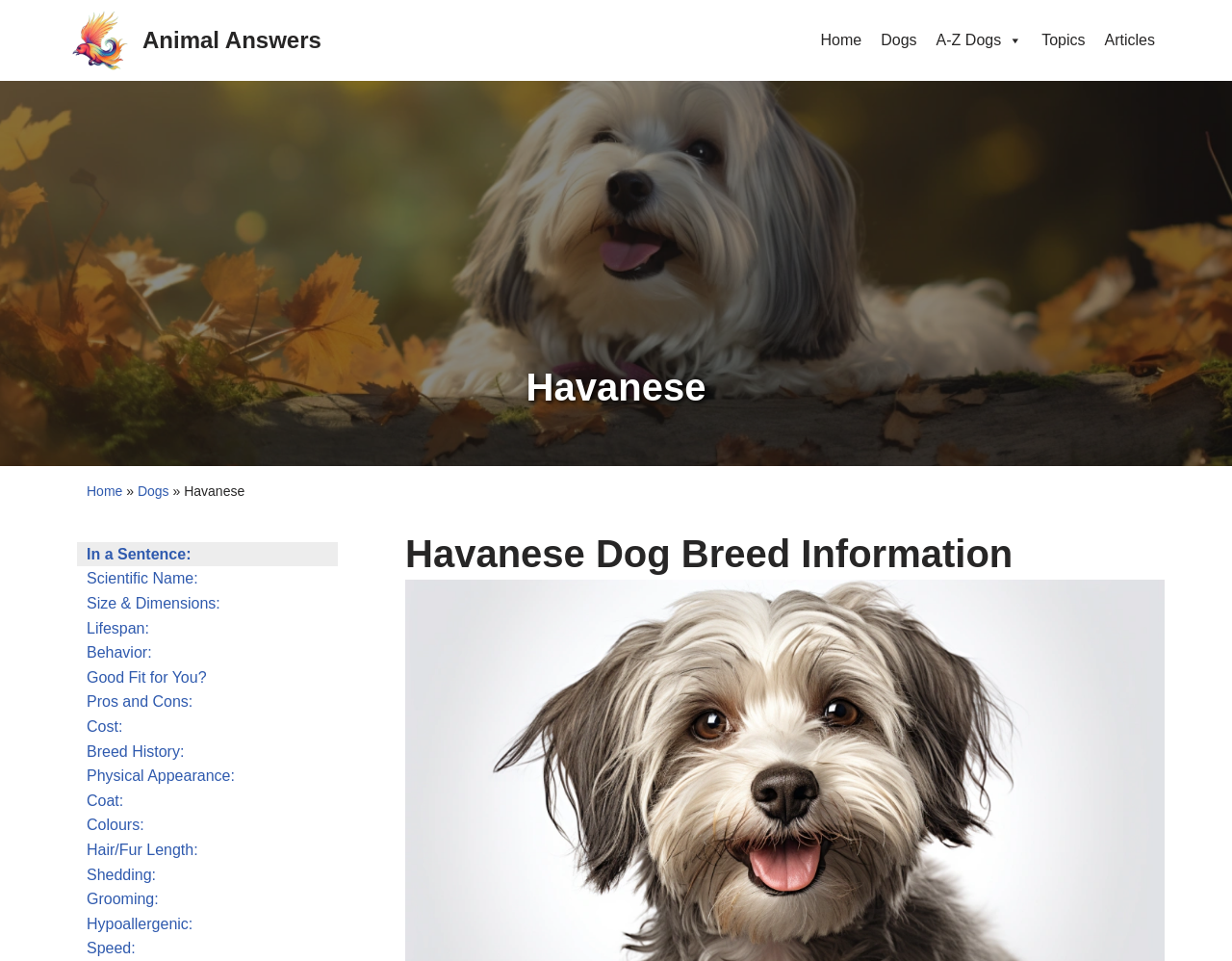Generate an in-depth caption that captures all aspects of the webpage.

This webpage is about the Havanese dog breed, providing detailed information about its temperament, personality, traits, and characteristics. At the top left corner, there is a logo image and a link to "Animal Answers". Next to it, there is a primary navigation menu with links to "Home", "Dogs", "A-Z Dogs", "Topics", and "Articles".

Below the navigation menu, there is a large heading that reads "Havanese". Underneath, there are links to "Home" and "Dogs", separated by a "»" symbol, indicating the current page's location within the website's hierarchy.

The main content of the webpage is divided into sections, each with a link to a specific topic related to the Havanese dog breed. These sections include "In a Sentence:", "Scientific Name:", "Size & Dimensions:", "Lifespan:", "Behavior:", "Good Fit for You?", "Pros and Cons:", "Cost:", "Breed History:", "Physical Appearance:", "Coat:", "Colours:", "Hair/Fur Length:", "Shedding:", "Grooming:", "Hypoallergenic:", and "Speed:". These links are arranged vertically, starting from the top left corner of the main content area.

At the top right corner of the webpage, there is a "Skip to content" link, allowing users to bypass the navigation menu and go directly to the main content.